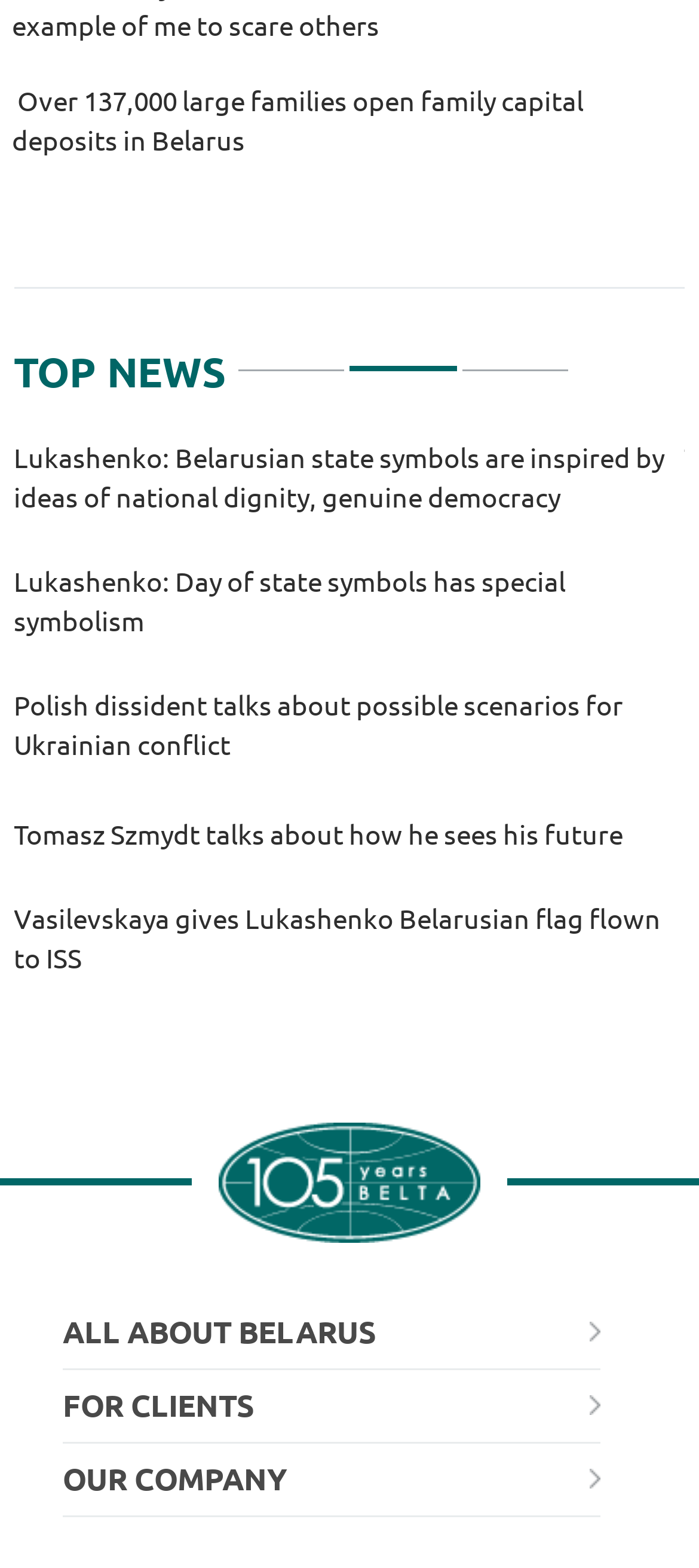How many tabs are there in the top news section?
Based on the image, give a one-word or short phrase answer.

3